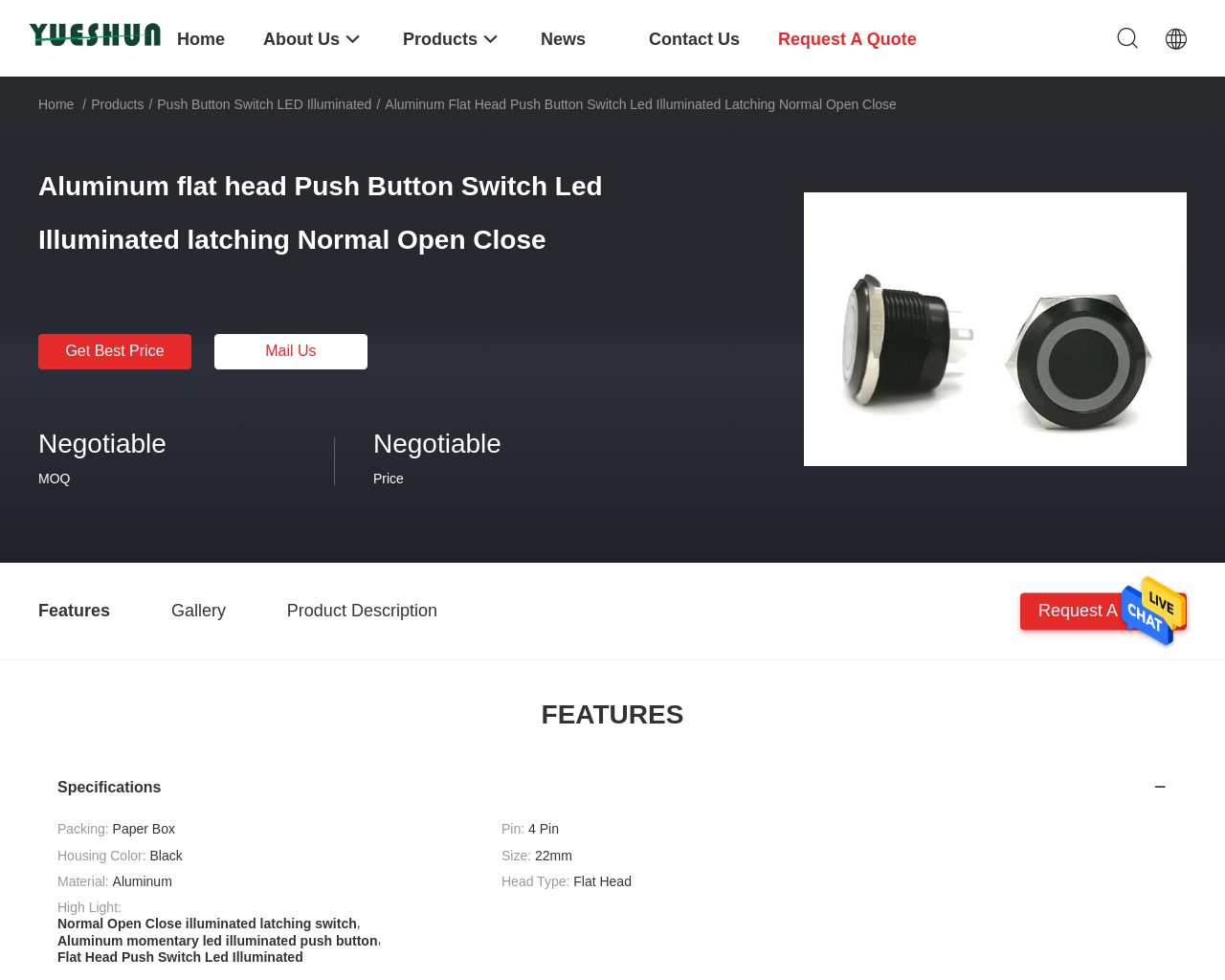What is the color of the switch housing?
Based on the image content, provide your answer in one word or a short phrase.

Black